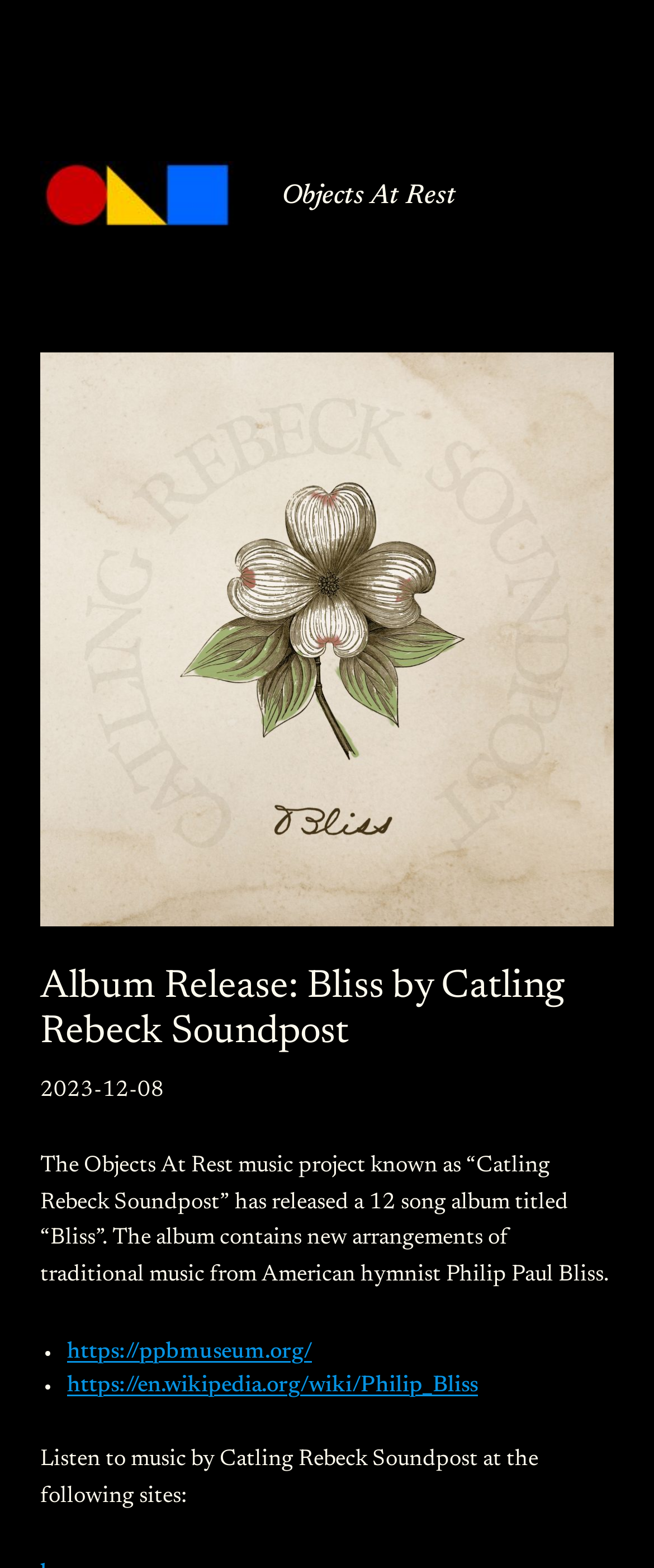Provide an in-depth description of the elements and layout of the webpage.

The webpage is about the album release "Bliss" by Catling Rebeck Soundpost, a music project known as Objects At Rest. At the top left, there is a link and an image, both labeled "Objects At Rest". Below this, there is a heading with the same label. 

To the right of the top-left link and image, there is a large figure containing an album cover art image, which takes up most of the width of the page. 

Below the album cover art, there is a heading that announces the album release, followed by a time element showing the release date, "2023-12-08". 

A paragraph of text then describes the album, stating that it contains new arrangements of traditional music from American hymnist Philip Paul Bliss. 

Underneath this text, there is a list with two list markers, each followed by a link. The first link points to the website "ppbmuseum.org", and the second link points to Philip Bliss's Wikipedia page. 

Finally, at the bottom of the page, there is a sentence of text that invites readers to listen to music by Catling Rebeck Soundpost at various sites.